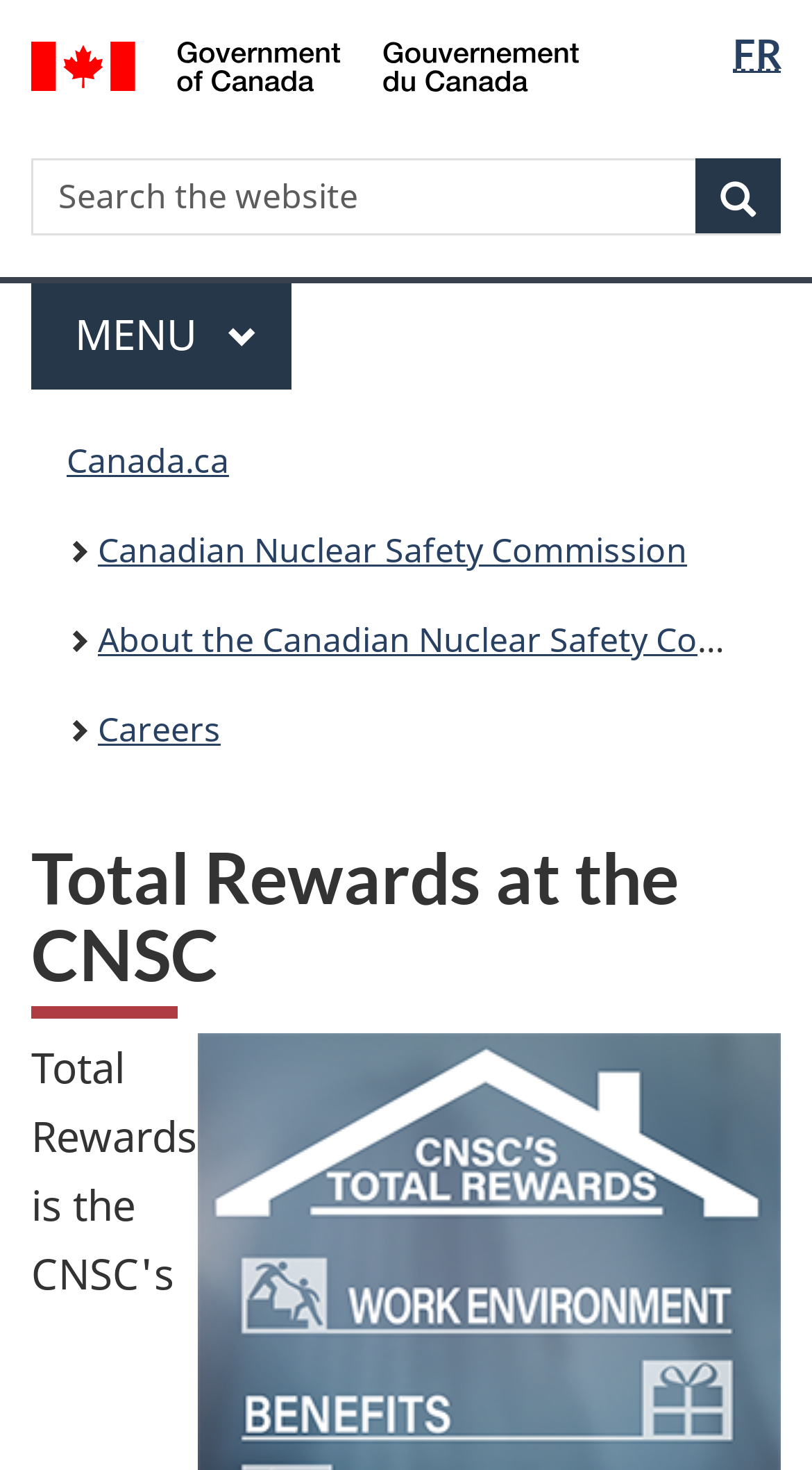Provide the bounding box coordinates of the HTML element this sentence describes: "Canadian Nuclear Safety Commission". The bounding box coordinates consist of four float numbers between 0 and 1, i.e., [left, top, right, bottom].

[0.121, 0.352, 0.846, 0.397]